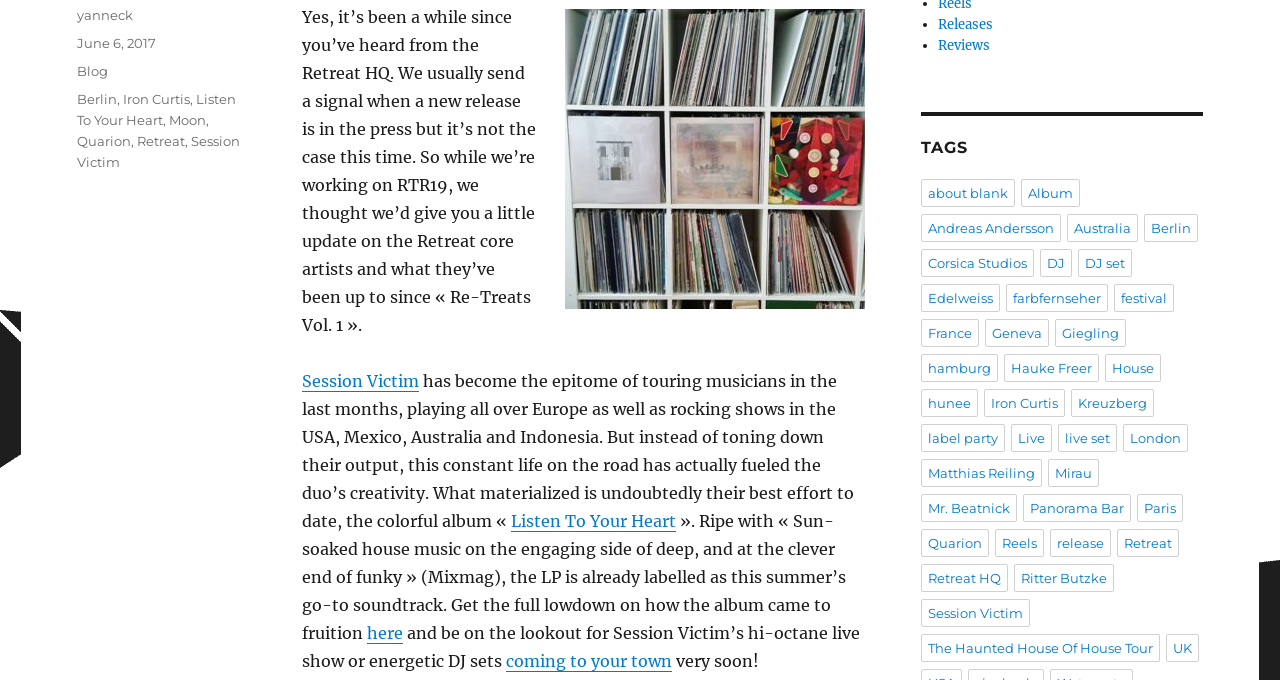Find the coordinates for the bounding box of the element with this description: "coming to your town".

[0.396, 0.957, 0.525, 0.987]